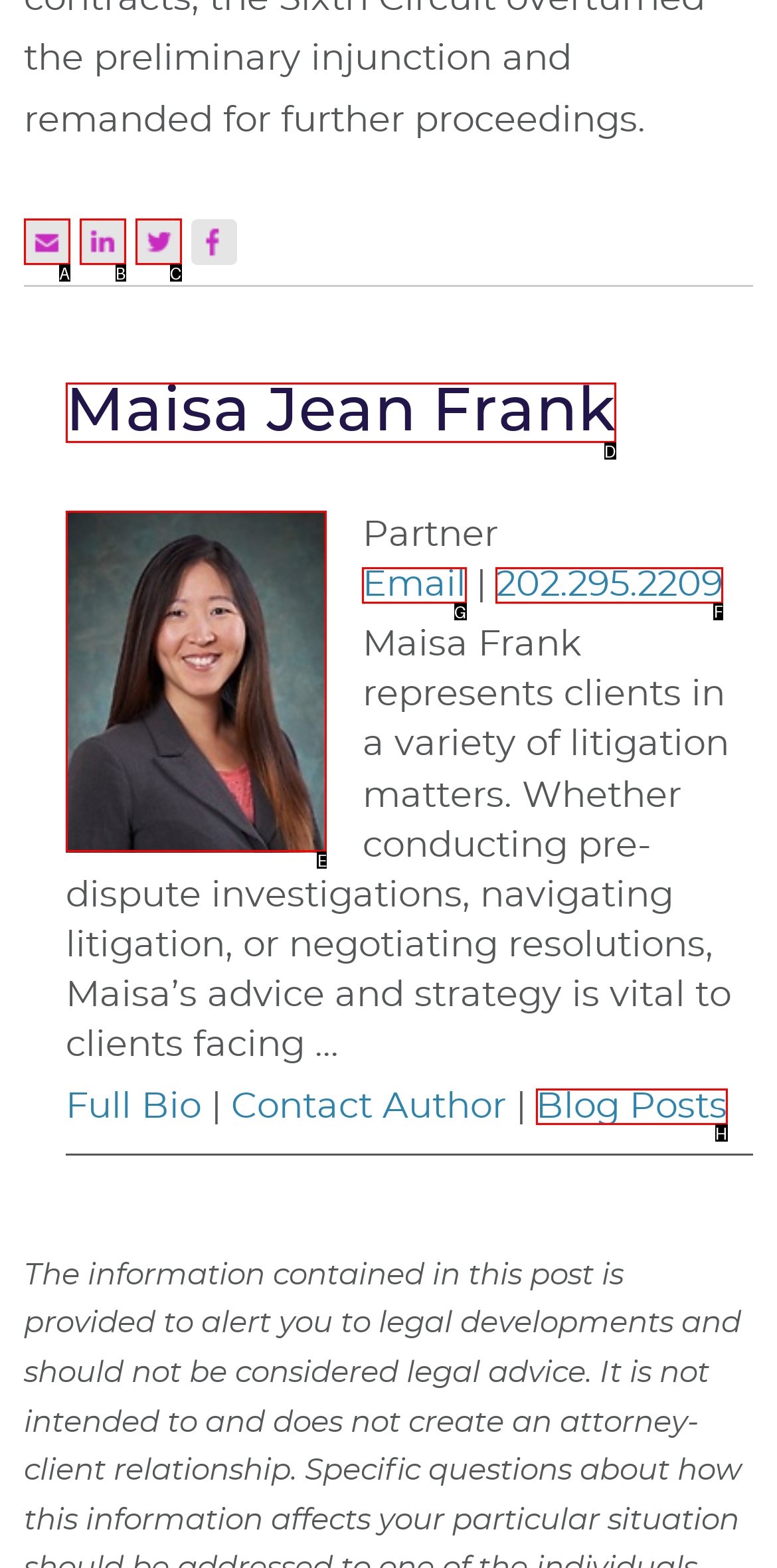Please identify the correct UI element to click for the task: Email Maisa Jean Frank Respond with the letter of the appropriate option.

G